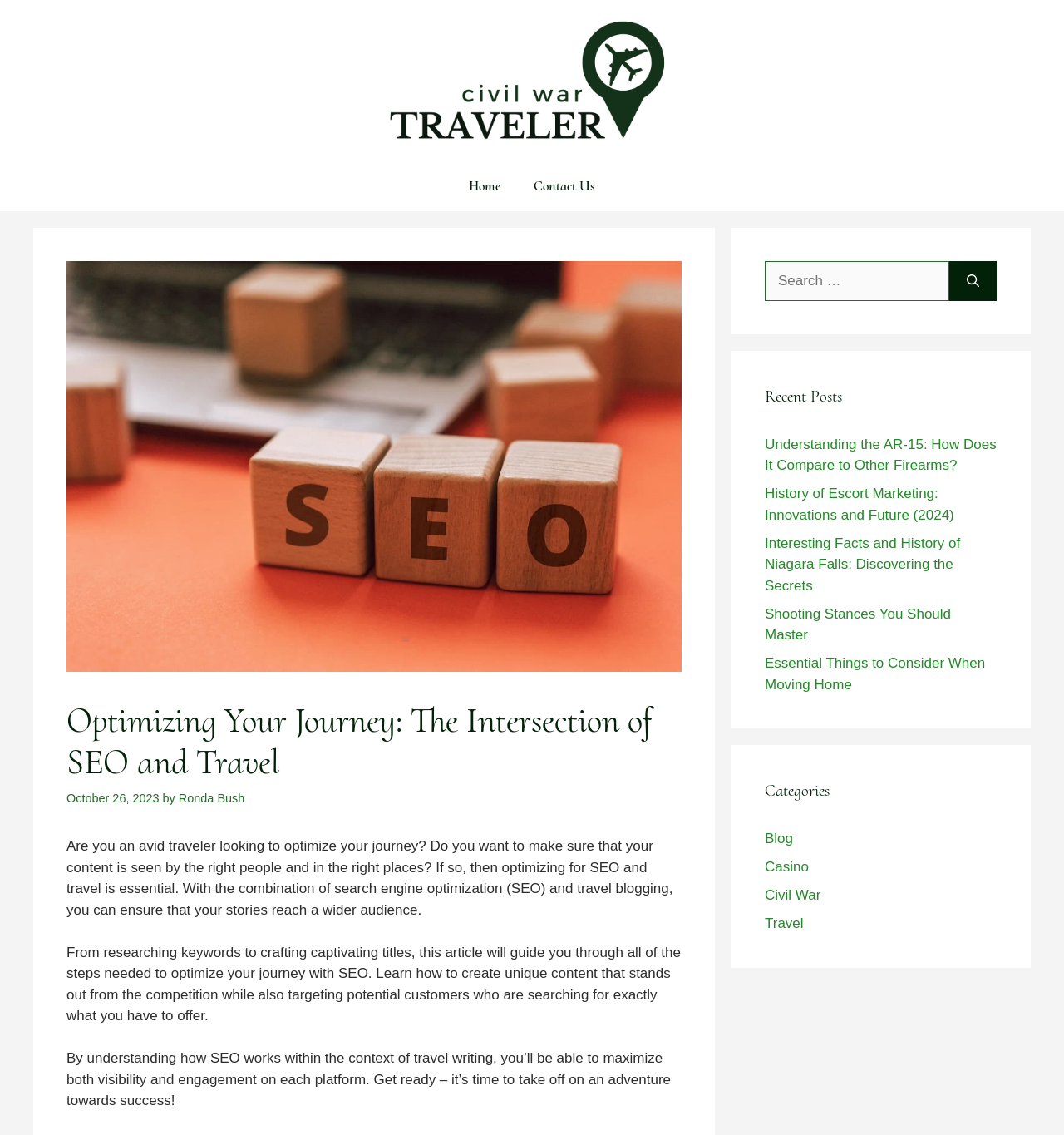Determine the bounding box coordinates of the element that should be clicked to execute the following command: "View recent posts".

[0.719, 0.338, 0.938, 0.36]